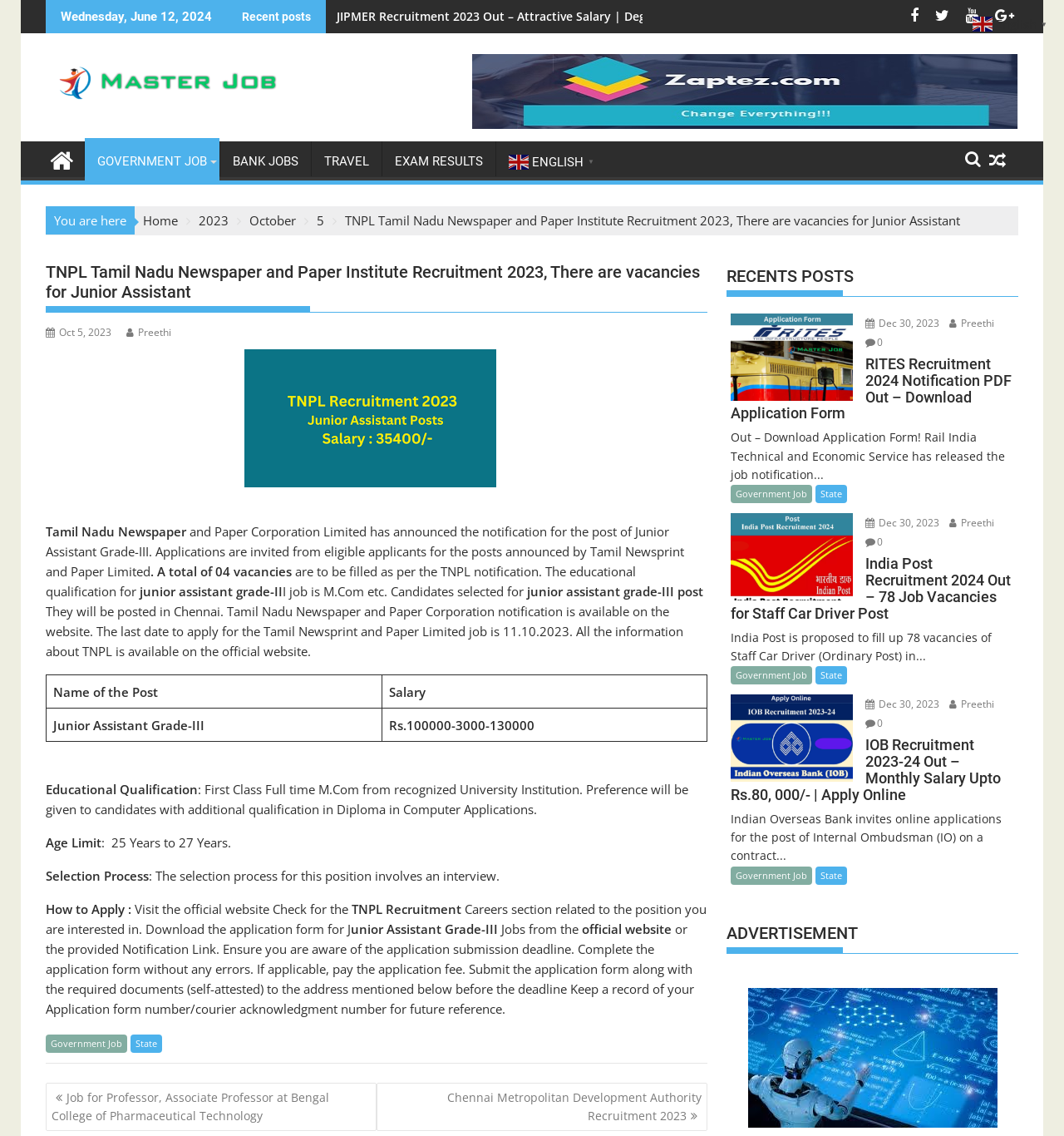Refer to the image and answer the question with as much detail as possible: What is the educational qualification required for the junior assistant grade-II job?

The webpage provides information about the educational qualification required for the junior assistant grade-II job, which is mentioned as M.Com, which can be found in the static text 'The educational qualification for junior assistant grade-II job is M.Com etc.'